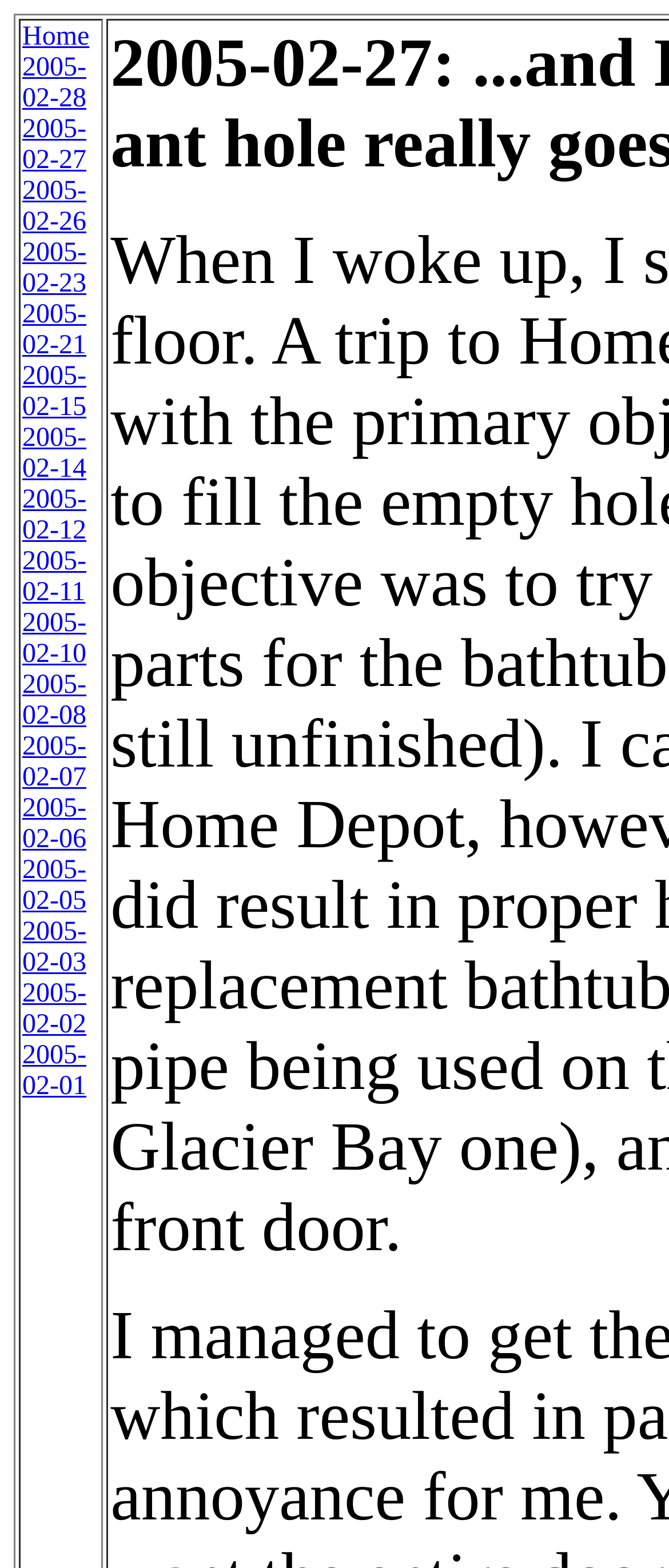Produce an elaborate caption capturing the essence of the webpage.

This webpage appears to be a calendar or archive page, with a focus on dates in February 2005. At the top left, there is a link to "Home". Below the "Home" link, there is a vertical list of 19 links, each representing a specific date in February 2005, ranging from February 1st to February 28th. These links are aligned to the left and stacked on top of each other, with the earliest date at the bottom and the latest date at the top.